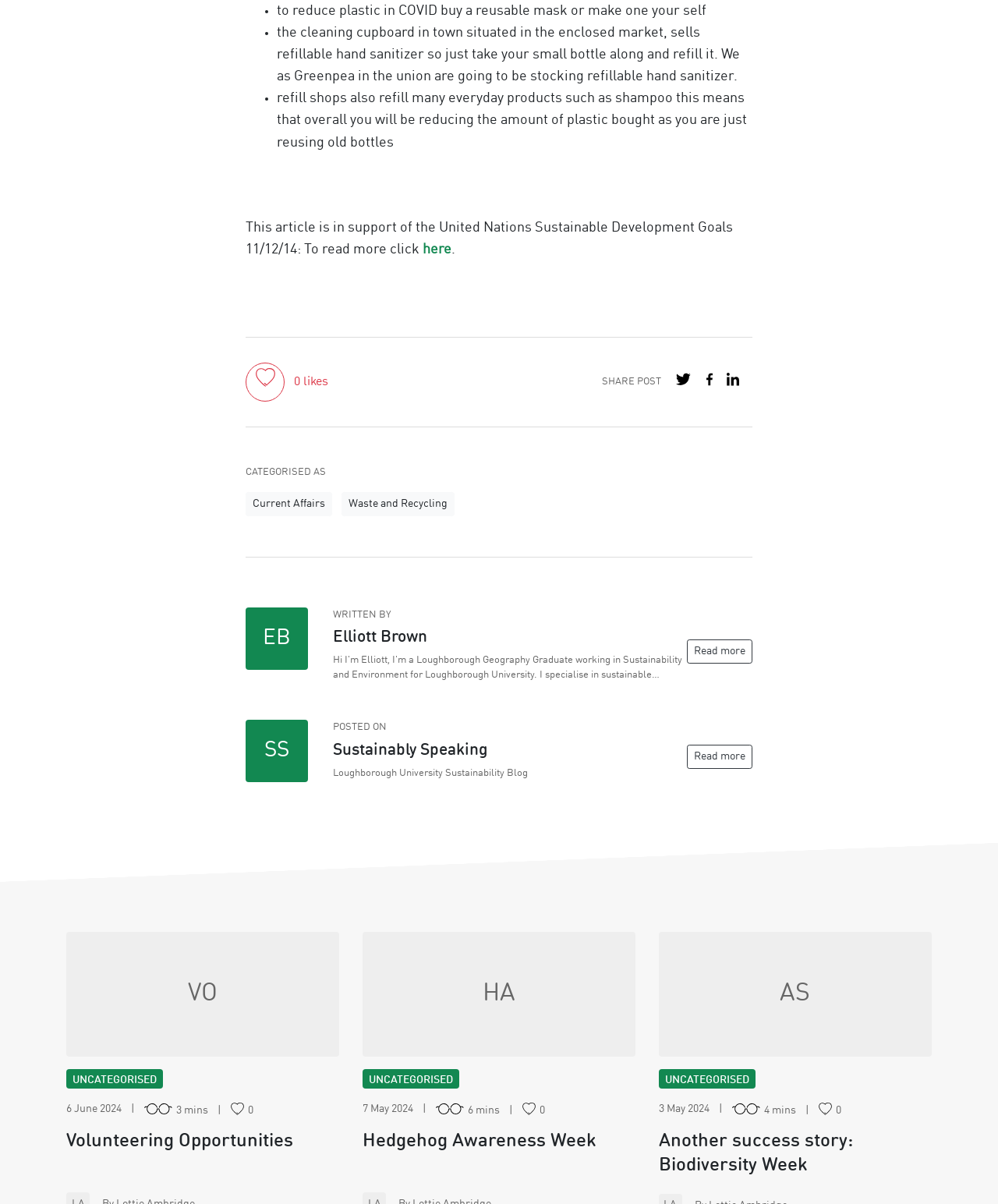What is the main topic of the article?
Refer to the image and provide a concise answer in one word or phrase.

Reducing plastic